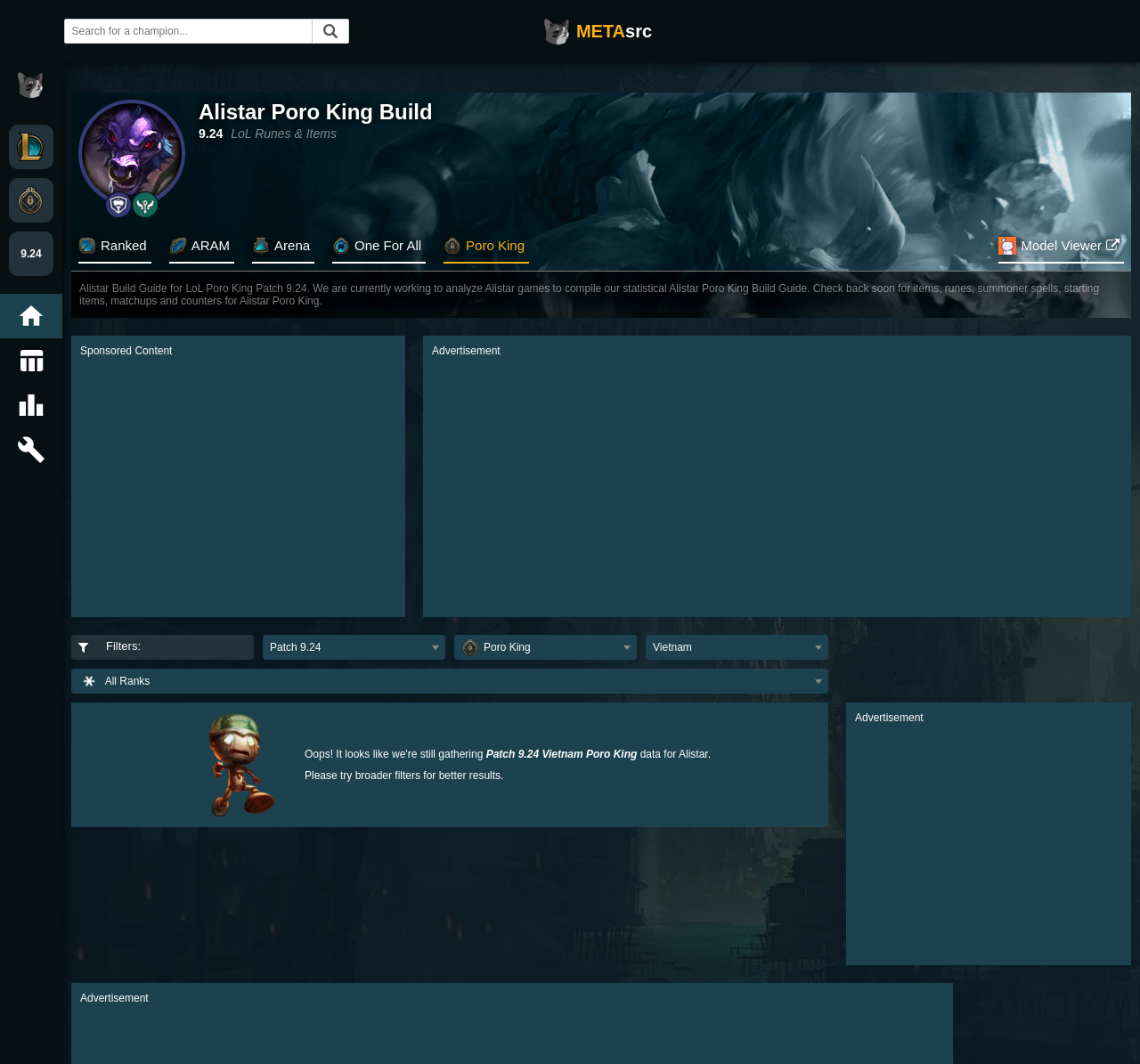Pinpoint the bounding box coordinates of the area that should be clicked to complete the following instruction: "View the Alistar Build Guide". The coordinates must be given as four float numbers between 0 and 1, i.e., [left, top, right, bottom].

[0.07, 0.265, 0.964, 0.289]